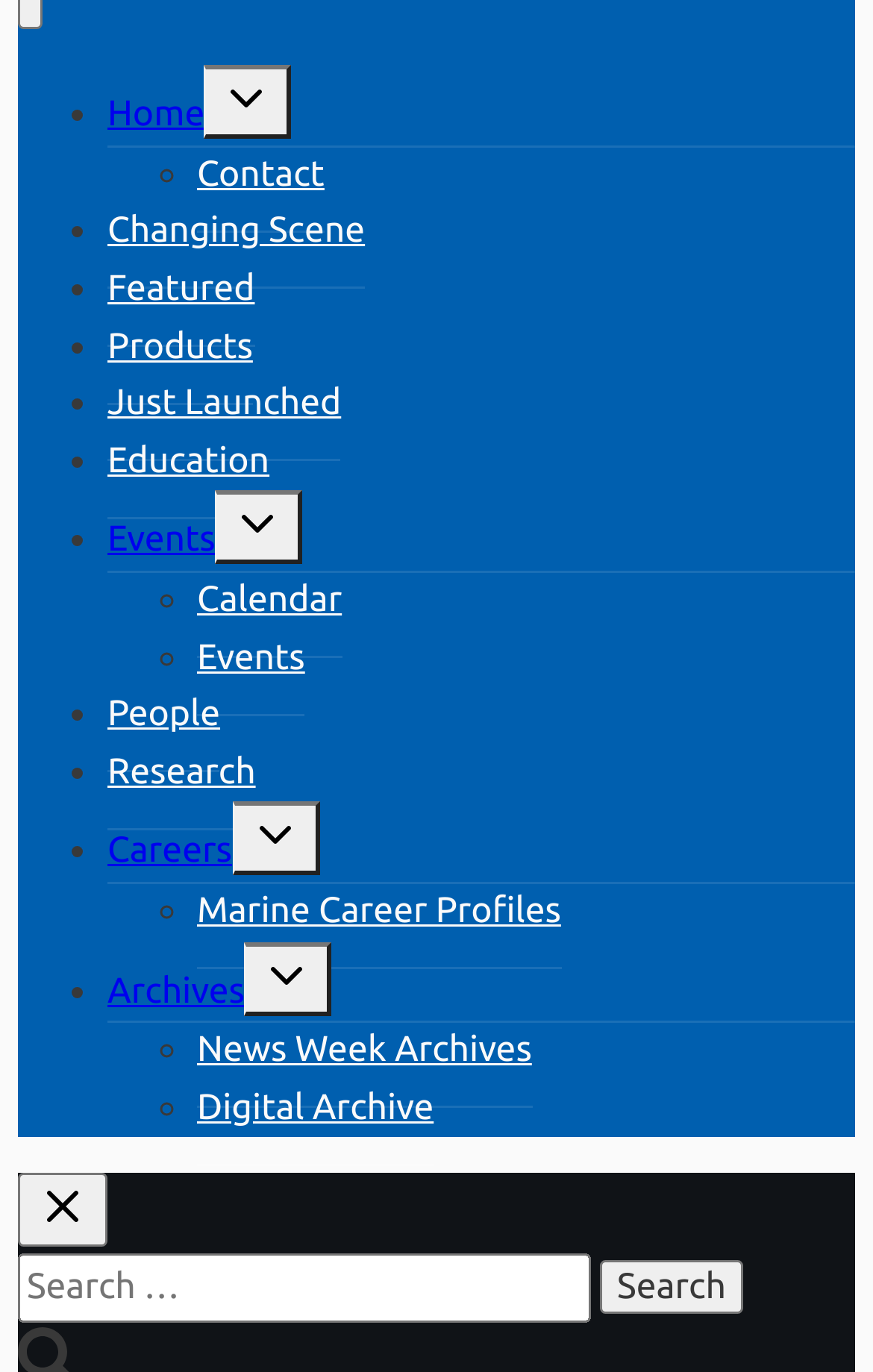Please provide a detailed answer to the question below based on the screenshot: 
What is the primary navigation menu?

The primary navigation menu is identified by the element with the description 'Primary Mobile Navigation' which is a navigation element with a bounding box of [0.021, 0.048, 0.979, 0.829]. It contains various links and buttons for navigating the website.